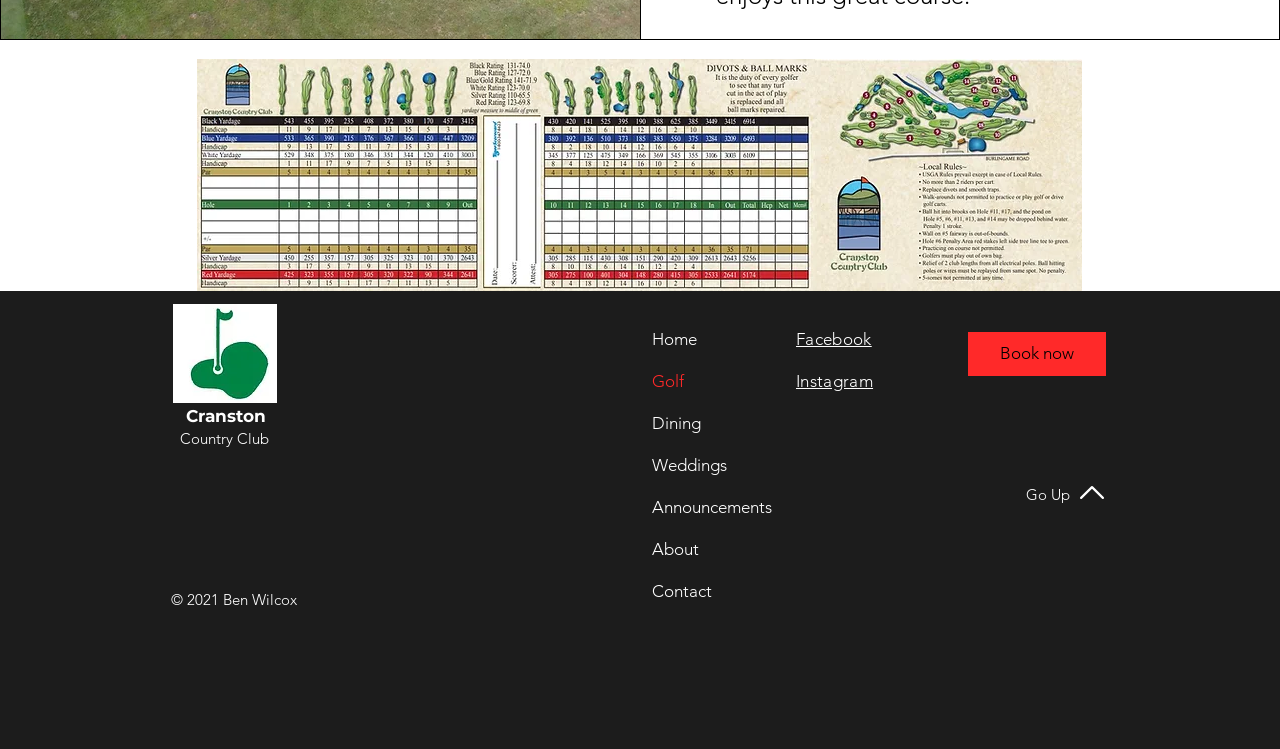From the element description Instagram, predict the bounding box coordinates of the UI element. The coordinates must be specified in the format (top-left x, top-left y, bottom-right x, bottom-right y) and should be within the 0 to 1 range.

[0.622, 0.495, 0.682, 0.522]